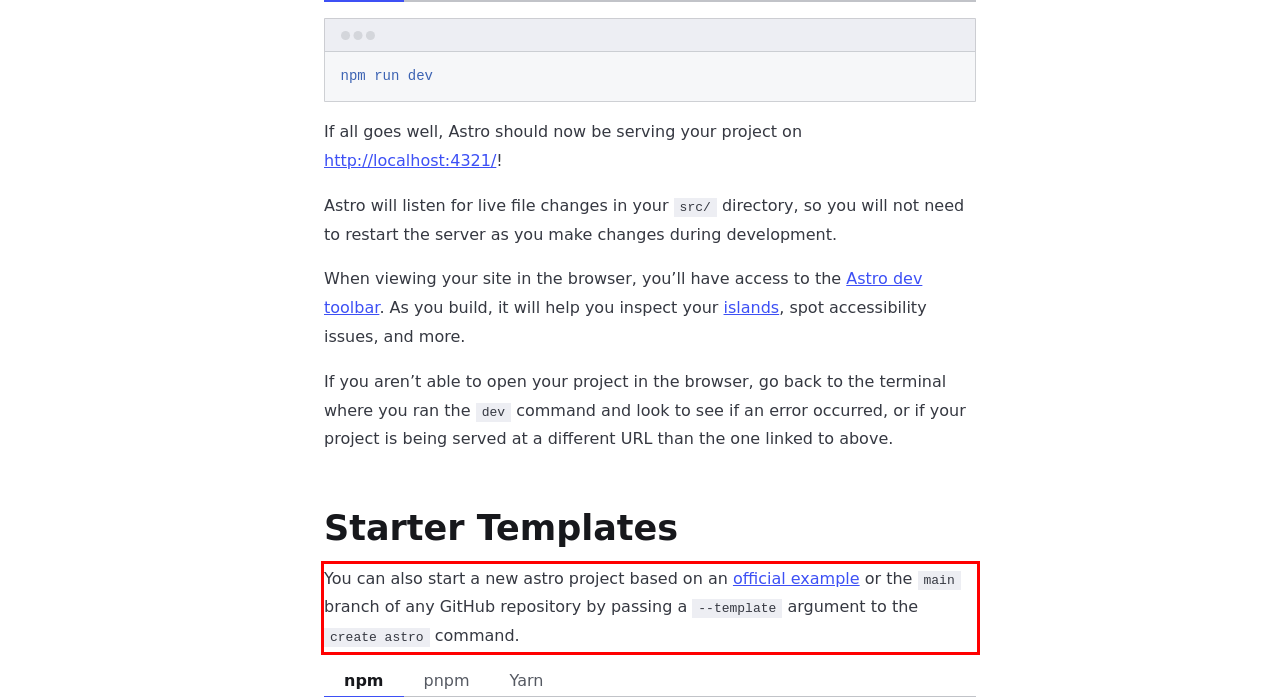You are given a screenshot of a webpage with a UI element highlighted by a red bounding box. Please perform OCR on the text content within this red bounding box.

You can also start a new astro project based on an official example or the main branch of any GitHub repository by passing a --template argument to the create astro command.